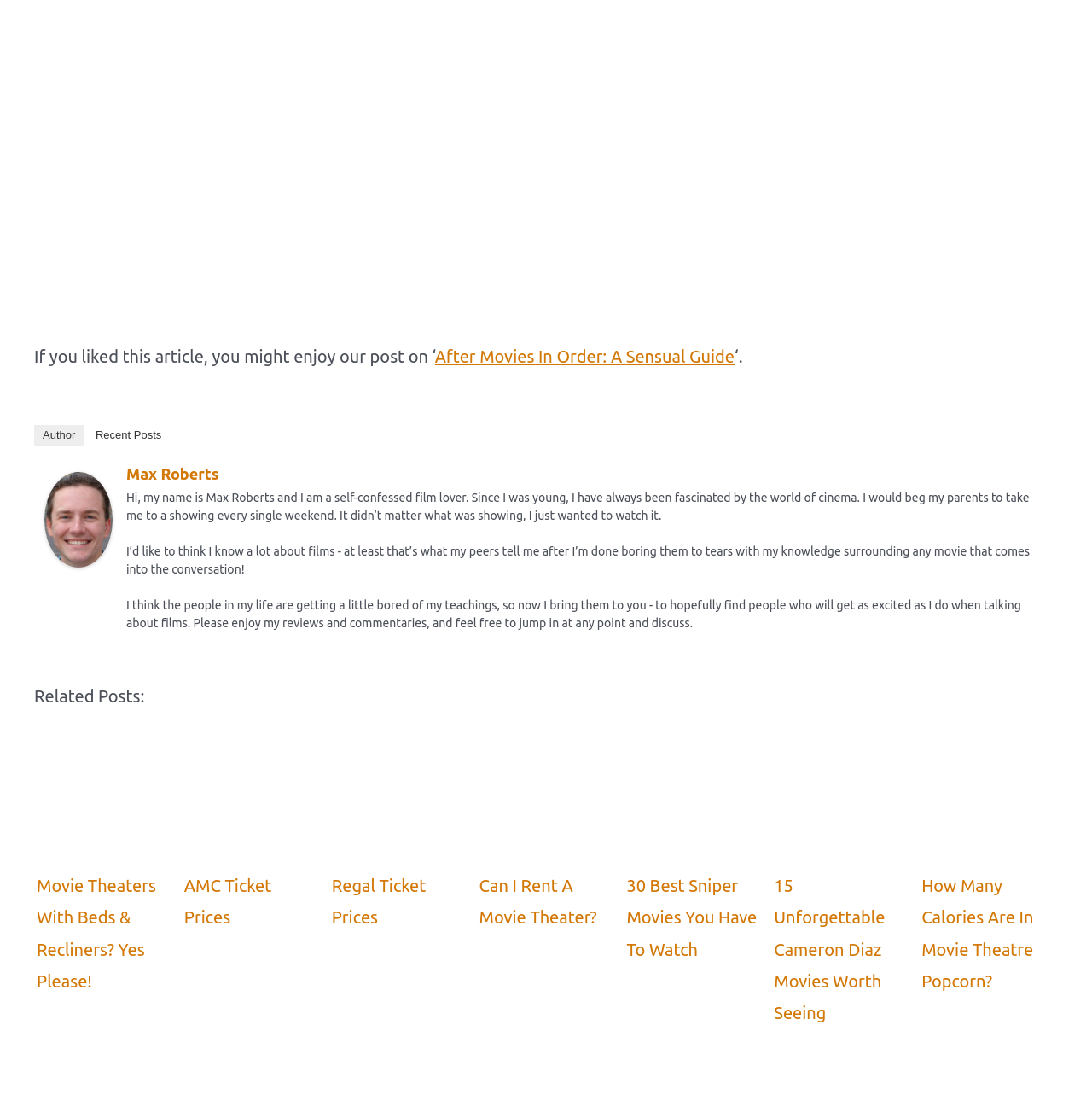Can you find the bounding box coordinates of the area I should click to execute the following instruction: "Click on the link to read the article 'After Movies In Order: A Sensual Guide'"?

[0.398, 0.315, 0.673, 0.333]